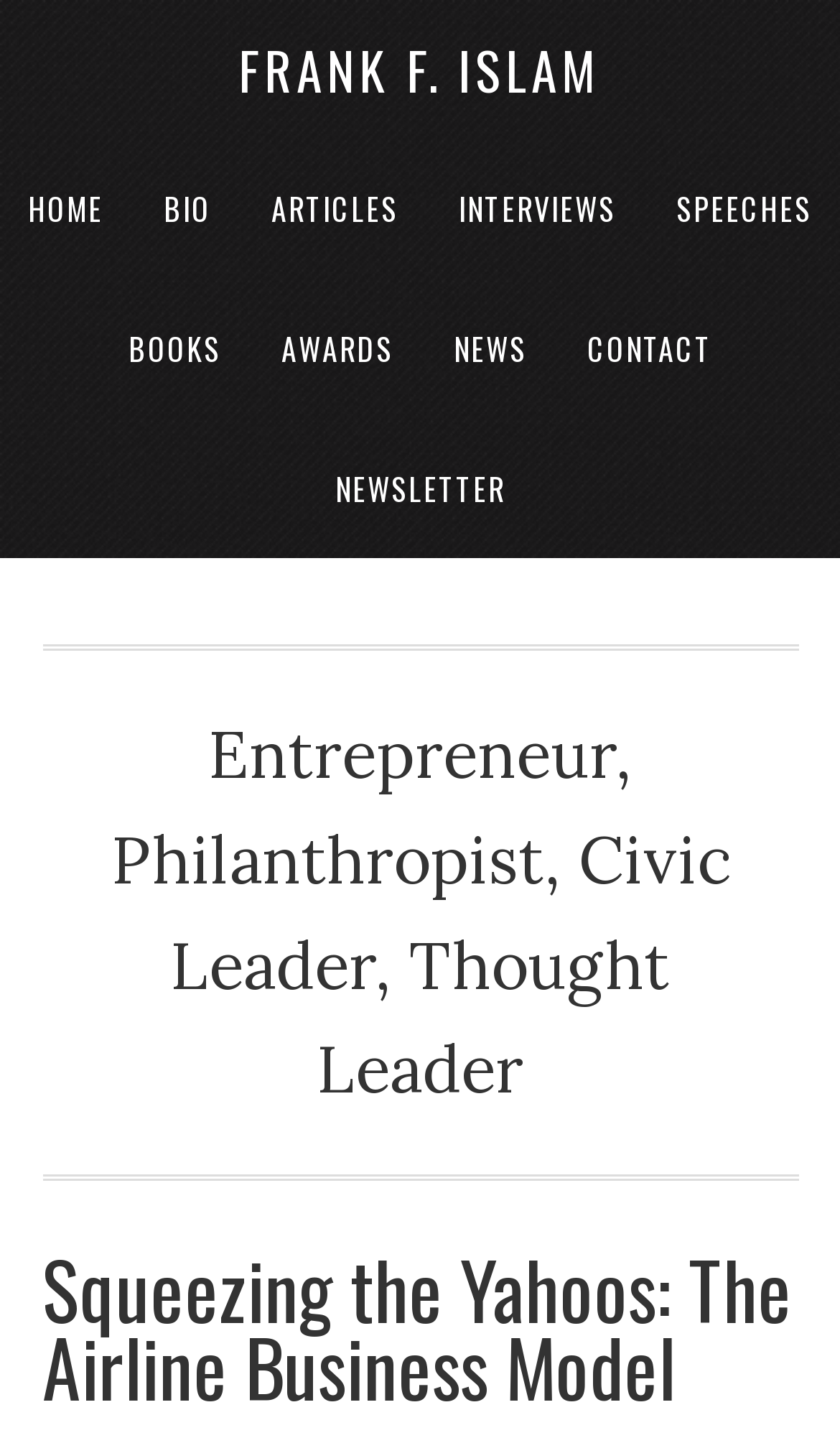Explain the features and main sections of the webpage comprehensively.

The webpage appears to be a personal website or blog of Frank F. Islam, an entrepreneur, philanthropist, civic leader, and thought leader. At the top of the page, there is a navigation menu with 10 links, including "HOME", "BIO", "ARTICLES", "INTERVIEWS", "SPEECHES", "BOOKS", "AWARDS", "NEWS", "CONTACT", and "NEWSLETTER". These links are arranged horizontally across the top of the page, with "HOME" on the left and "NEWSLETTER" on the right.

Below the navigation menu, there is a title "Squeezing the Yahoos: The Airline Business Model" which is a heading. This title is centered near the top of the page. 

The main content of the webpage starts below the title, with a brief description of Frank F. Islam as an entrepreneur, philanthropist, civic leader, and thought leader. This text is positioned near the center of the page.

There is also a prominent link to "FRANK F. ISLAM" at the top-left of the page, which may be a logo or a link to the homepage.